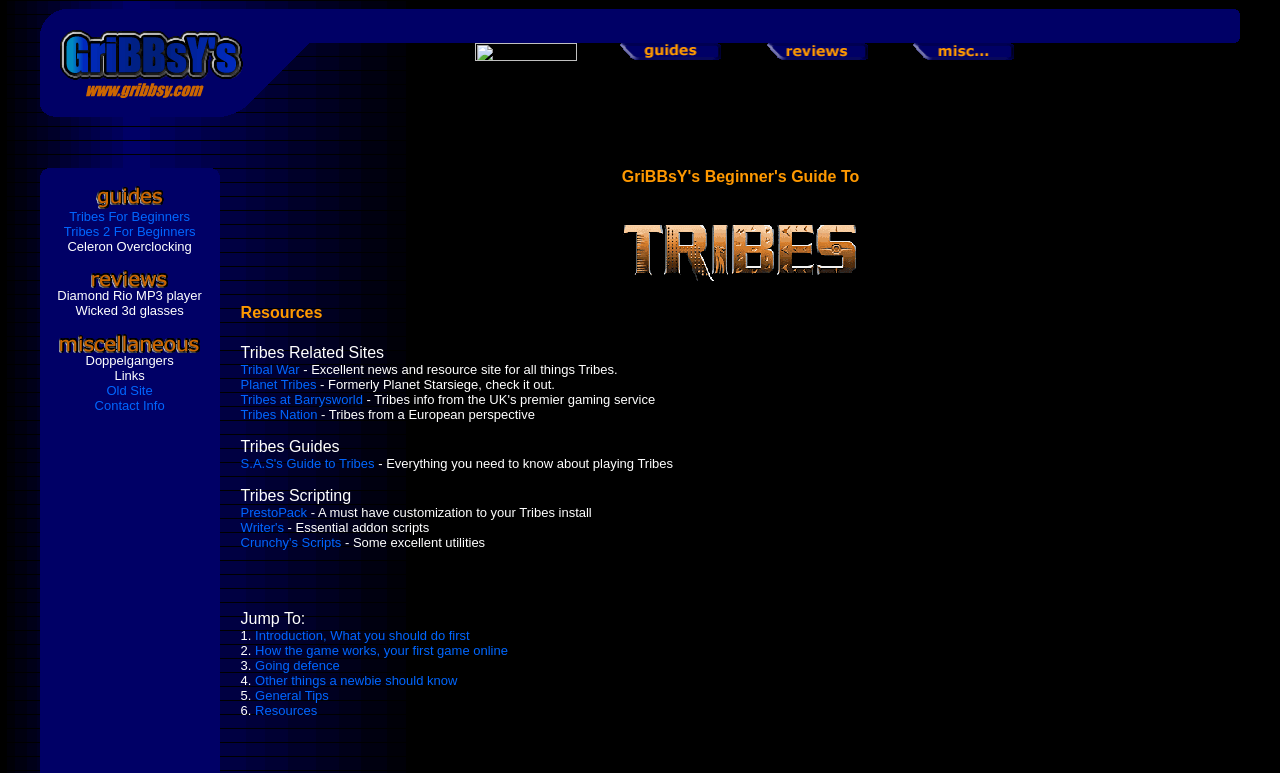Could you indicate the bounding box coordinates of the region to click in order to complete this instruction: "View the image 'Starsiege: Tribes'".

[0.486, 0.288, 0.671, 0.366]